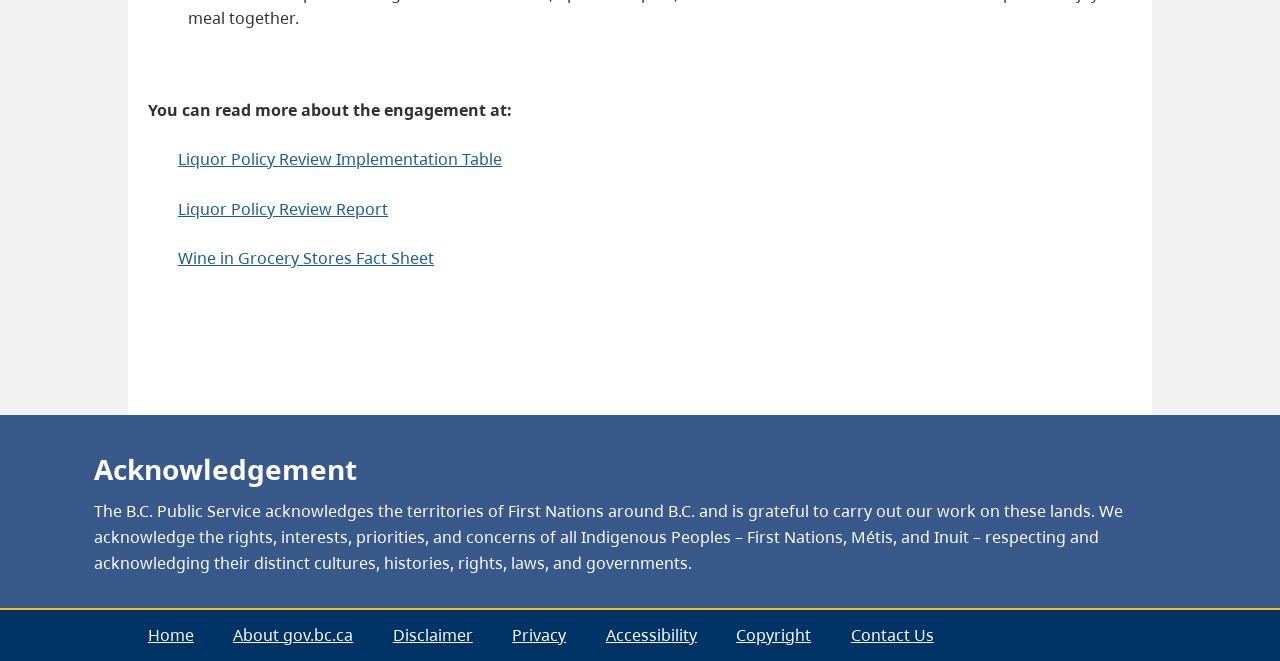Please pinpoint the bounding box coordinates for the region I should click to adhere to this instruction: "Contact Us".

[0.649, 0.929, 0.745, 0.994]